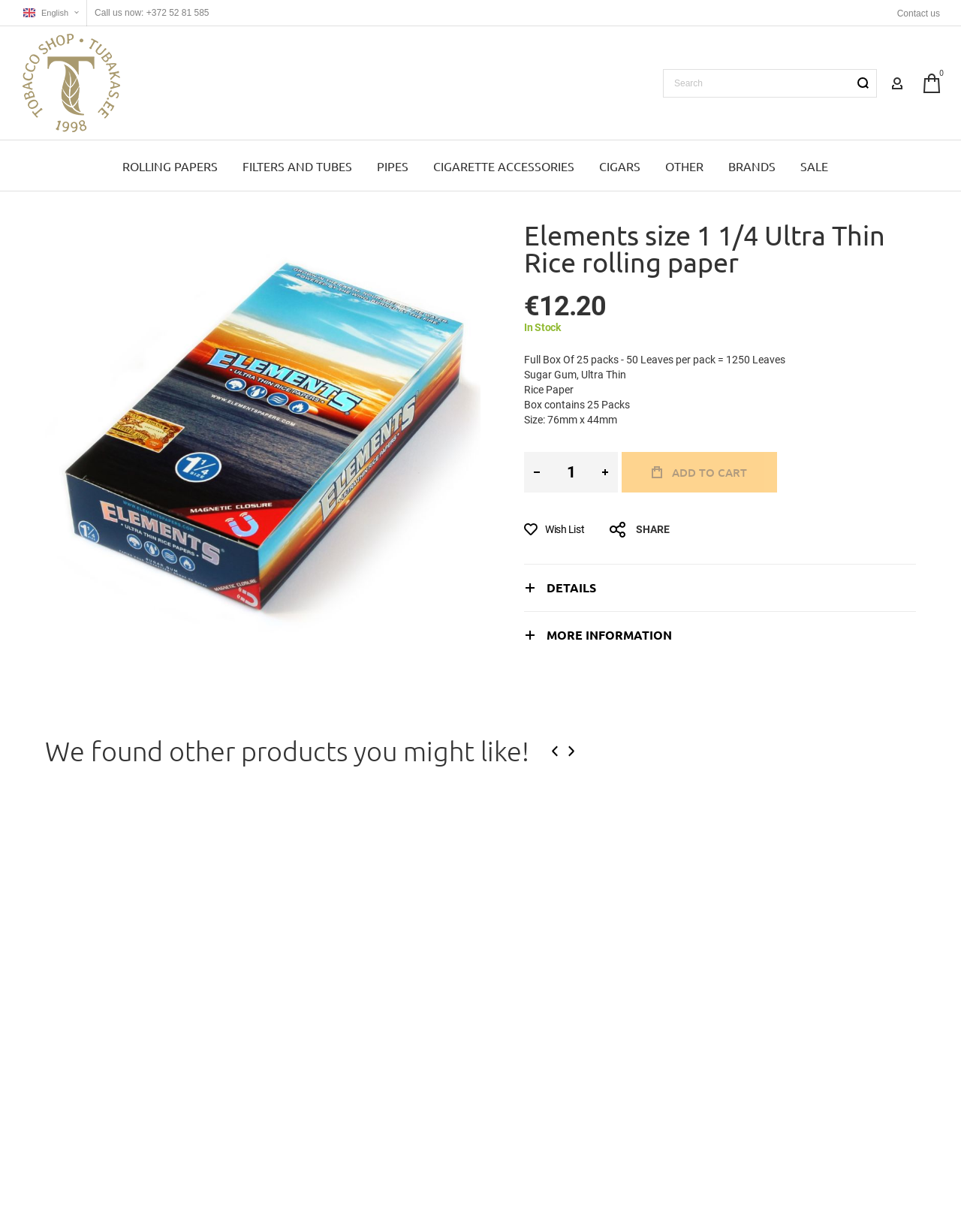Determine the bounding box coordinates of the UI element that matches the following description: "parent_node: Search name="q" placeholder="Search"". The coordinates should be four float numbers between 0 and 1 in the format [left, top, right, bottom].

[0.69, 0.056, 0.912, 0.079]